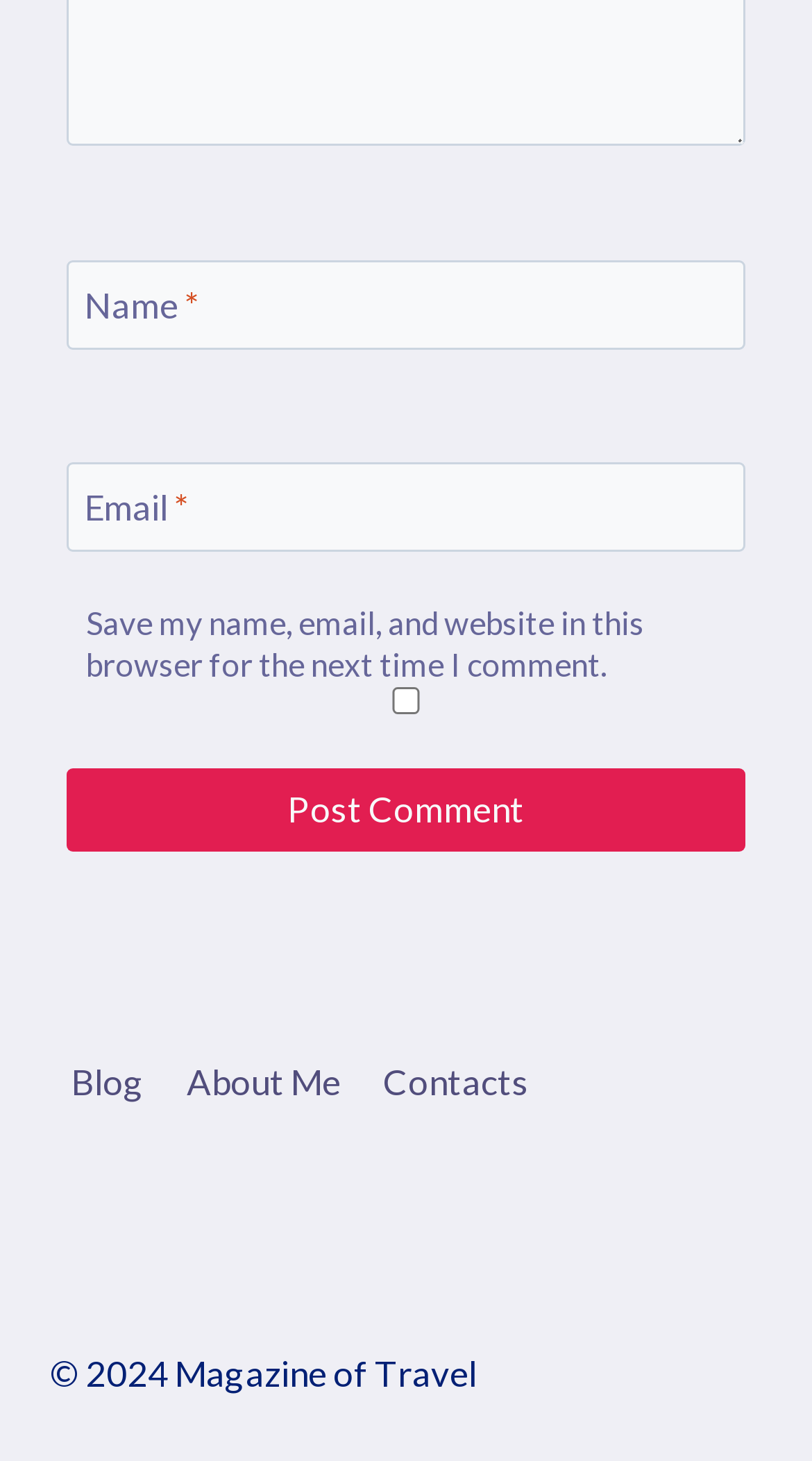Locate the bounding box coordinates of the UI element described by: "aria-label="Open Search Bar"". Provide the coordinates as four float numbers between 0 and 1, formatted as [left, top, right, bottom].

None